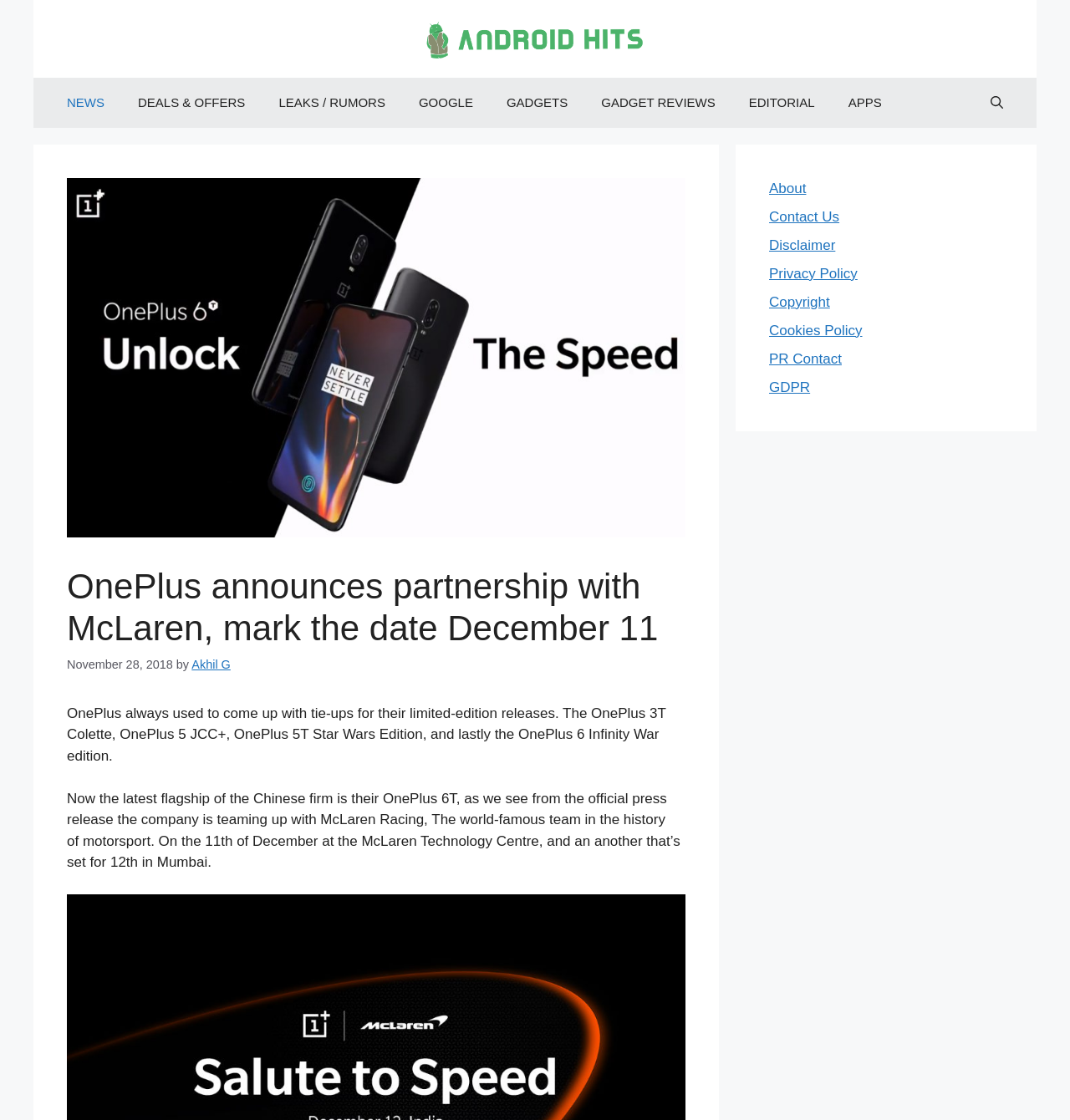Please determine the bounding box coordinates of the section I need to click to accomplish this instruction: "Search for something".

[0.91, 0.069, 0.953, 0.114]